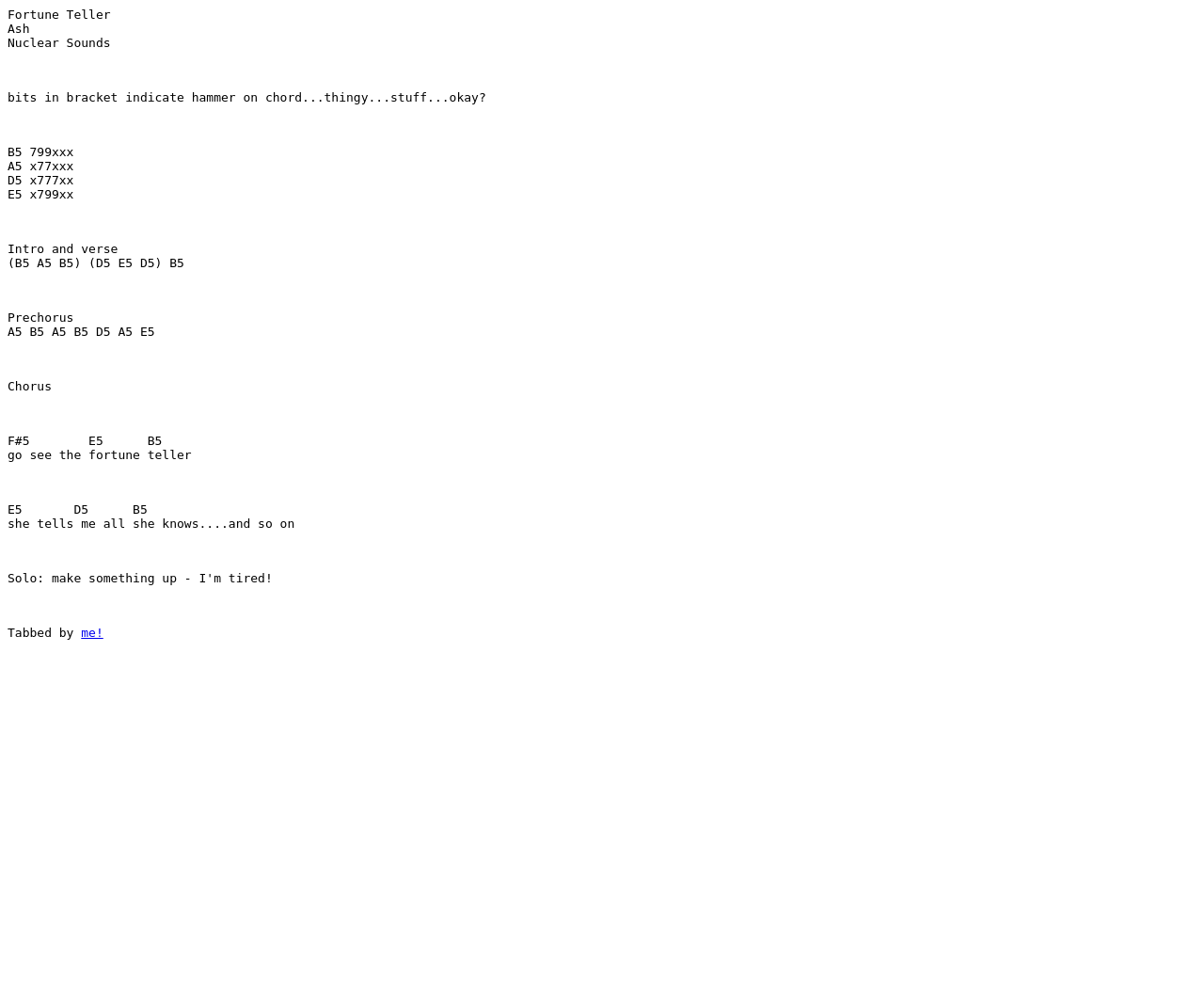What is the chord for the chorus?
Answer the question in as much detail as possible.

The chord for the chorus is 'F#5 E5 B5' which is mentioned in the seventh StaticText element.